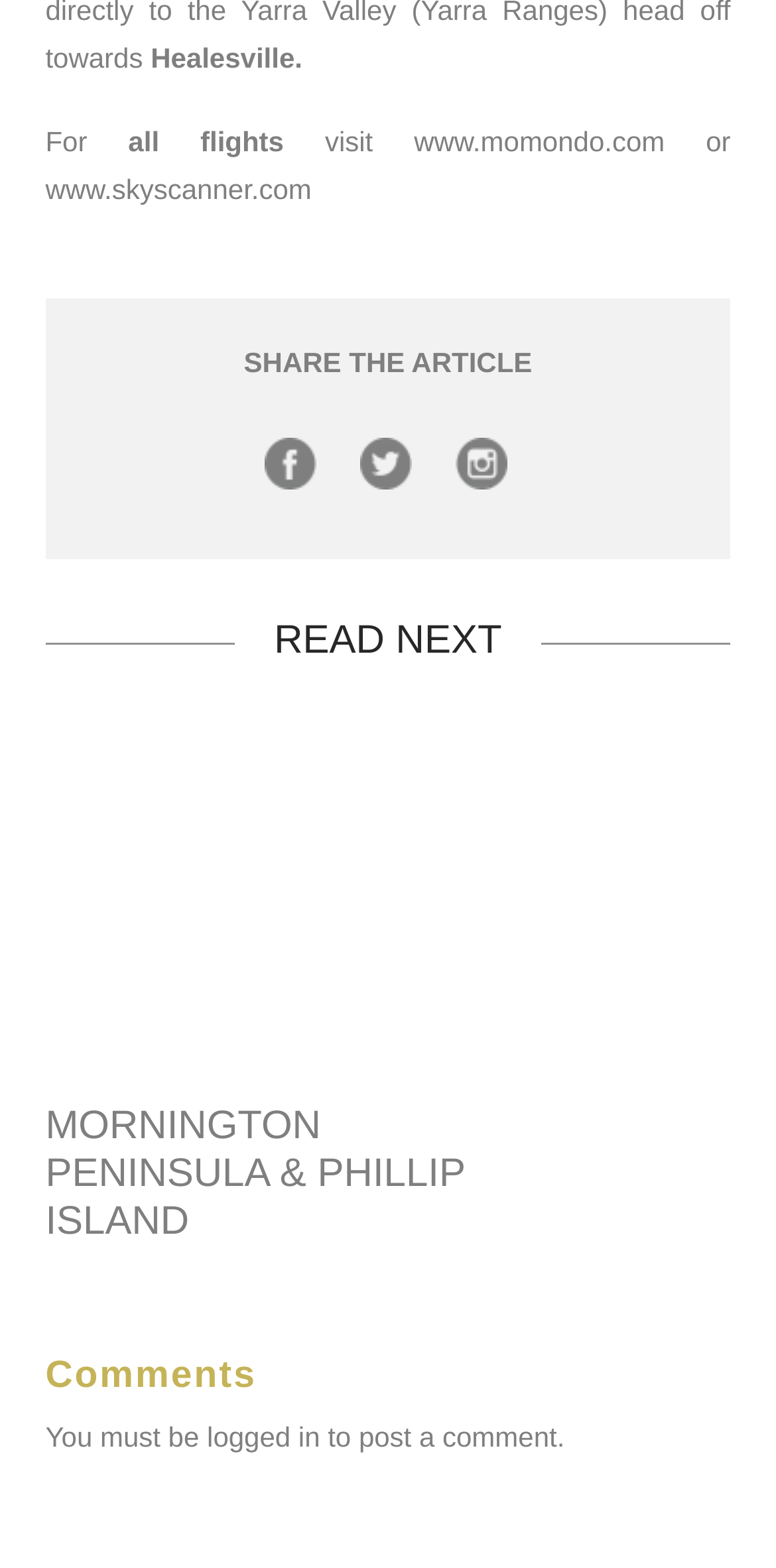What is the topic of the article below the 'READ NEXT' section?
Use the information from the image to give a detailed answer to the question.

The 'READ NEXT' section is followed by a heading element that mentions 'MORNINGTON PENINSULA & PHILLIP ISLAND', which is likely the topic of the article.